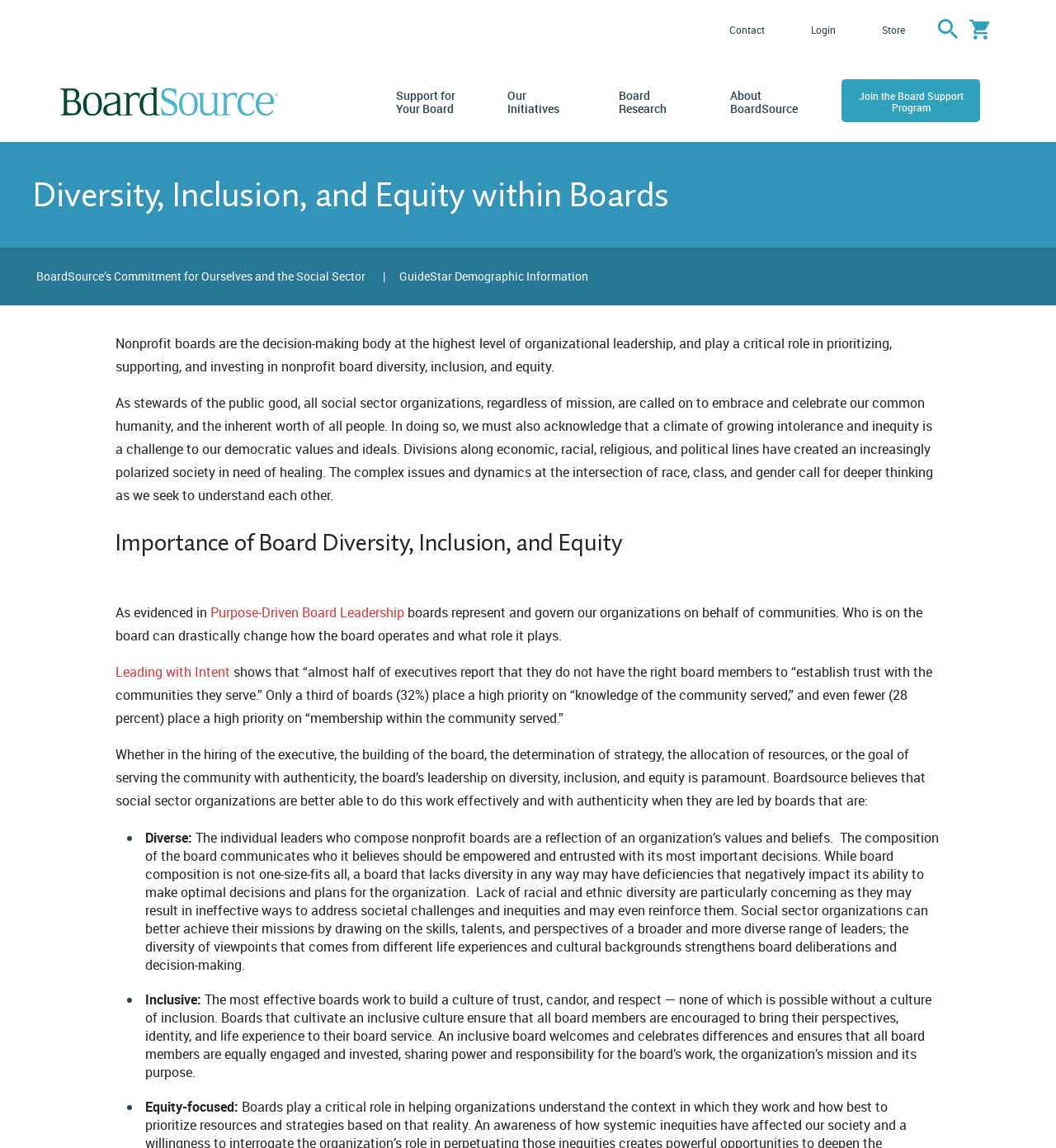Please extract the webpage's main title and generate its text content.

Diversity, Inclusion, and Equity within Boards